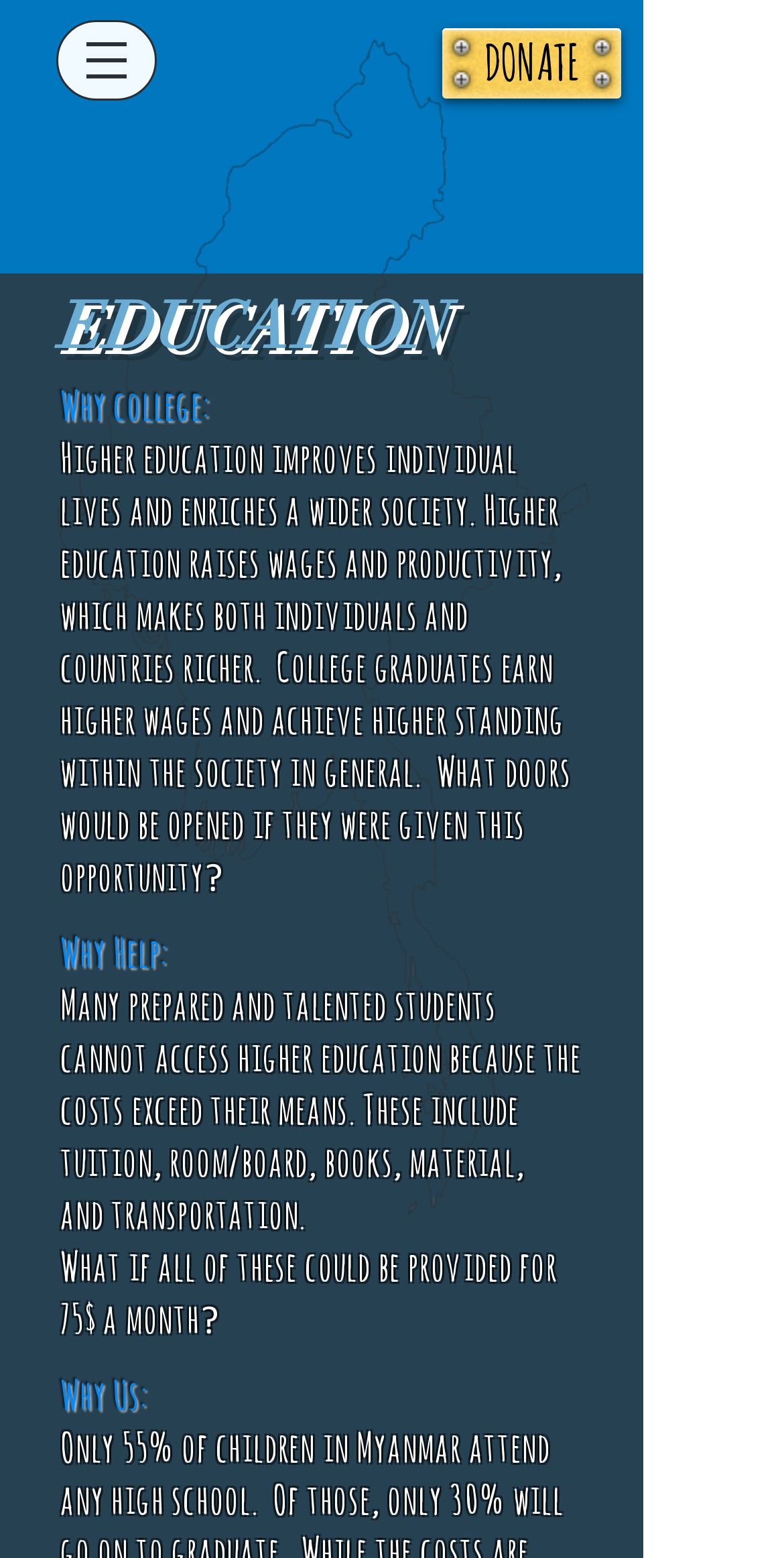What is the benefit of higher education?
Based on the image, answer the question with as much detail as possible.

The webpage states that 'Higher education raises wages and productivity, which makes both individuals and countries richer.' This suggests that one of the benefits of higher education is that it leads to increased wages and productivity, ultimately contributing to the betterment of individuals and society as a whole.